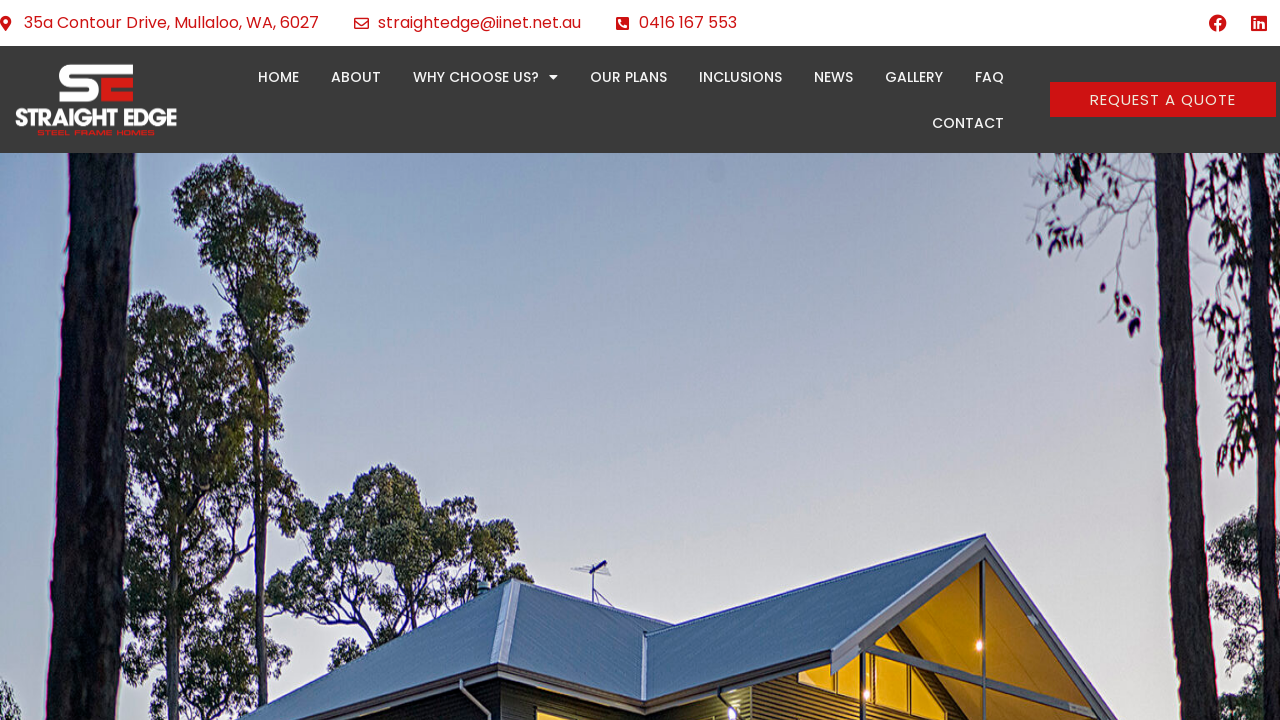How many main menu items are there?
Answer the question in a detailed and comprehensive manner.

I counted the number of main menu items by looking at the links at the top of the page, which are 'HOME', 'ABOUT', 'WHY CHOOSE US?', 'OUR PLANS', 'INCLUSIONS', 'NEWS', 'GALLERY', 'FAQ', and 'CONTACT', so there are 9 main menu items.